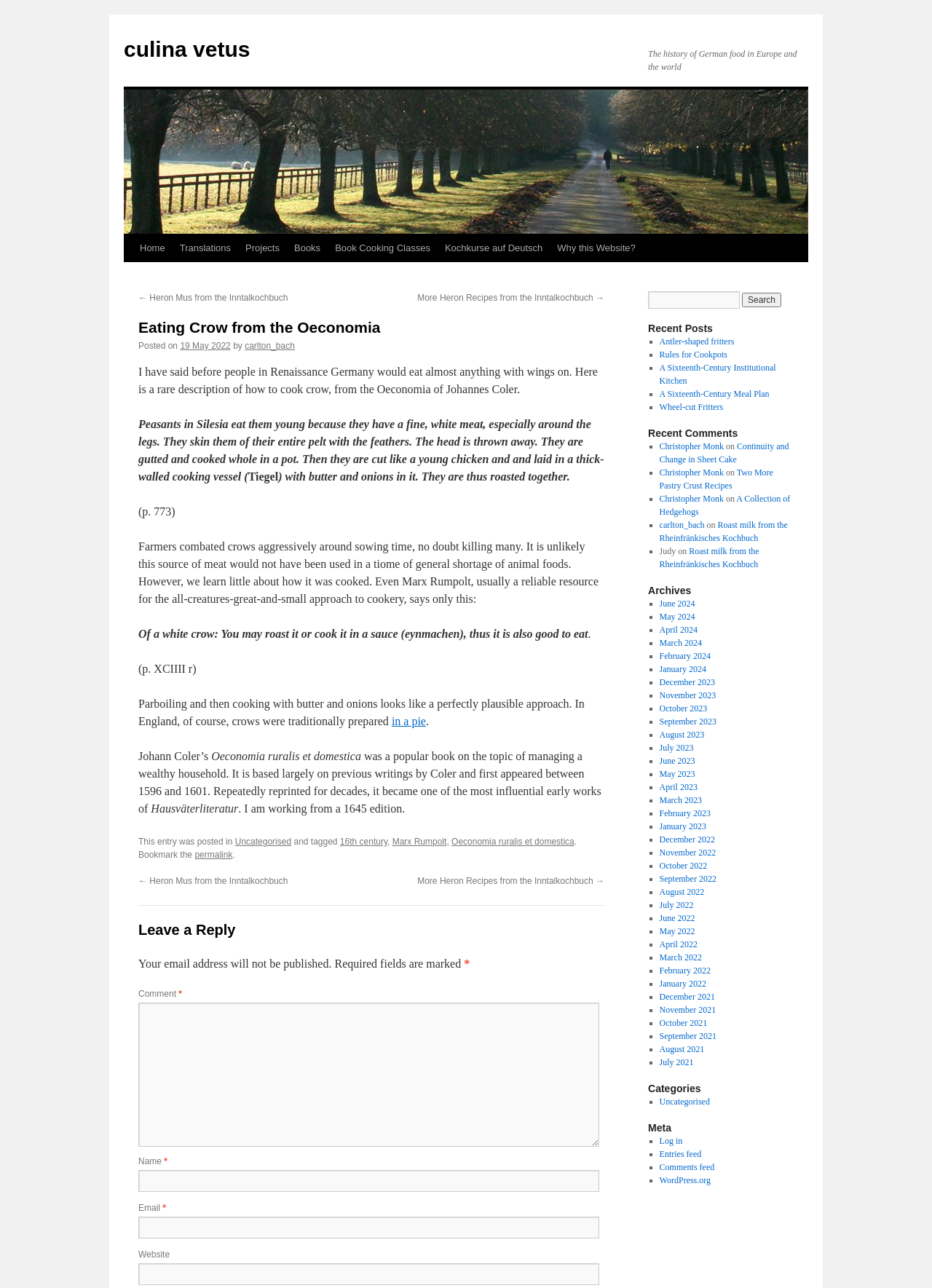What is the name of the book mentioned in the post?
Provide a well-explained and detailed answer to the question.

The name of the book is obtained from the static text element 'Oeconomia ruralis et domestica' which is a child of the paragraph element describing the book.